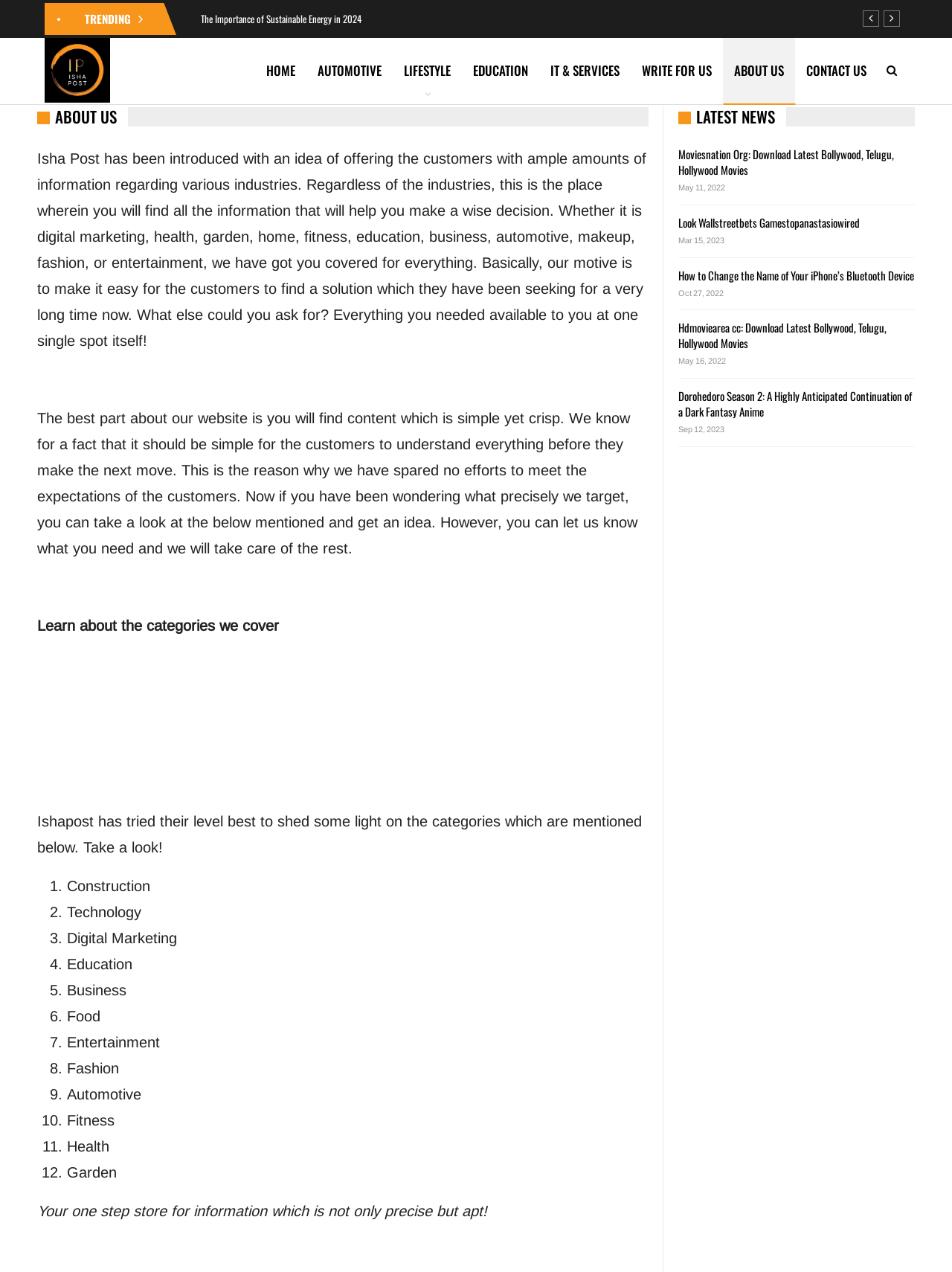Please identify the bounding box coordinates of the area that needs to be clicked to follow this instruction: "Read the 'TRENDING' section".

[0.089, 0.008, 0.137, 0.021]